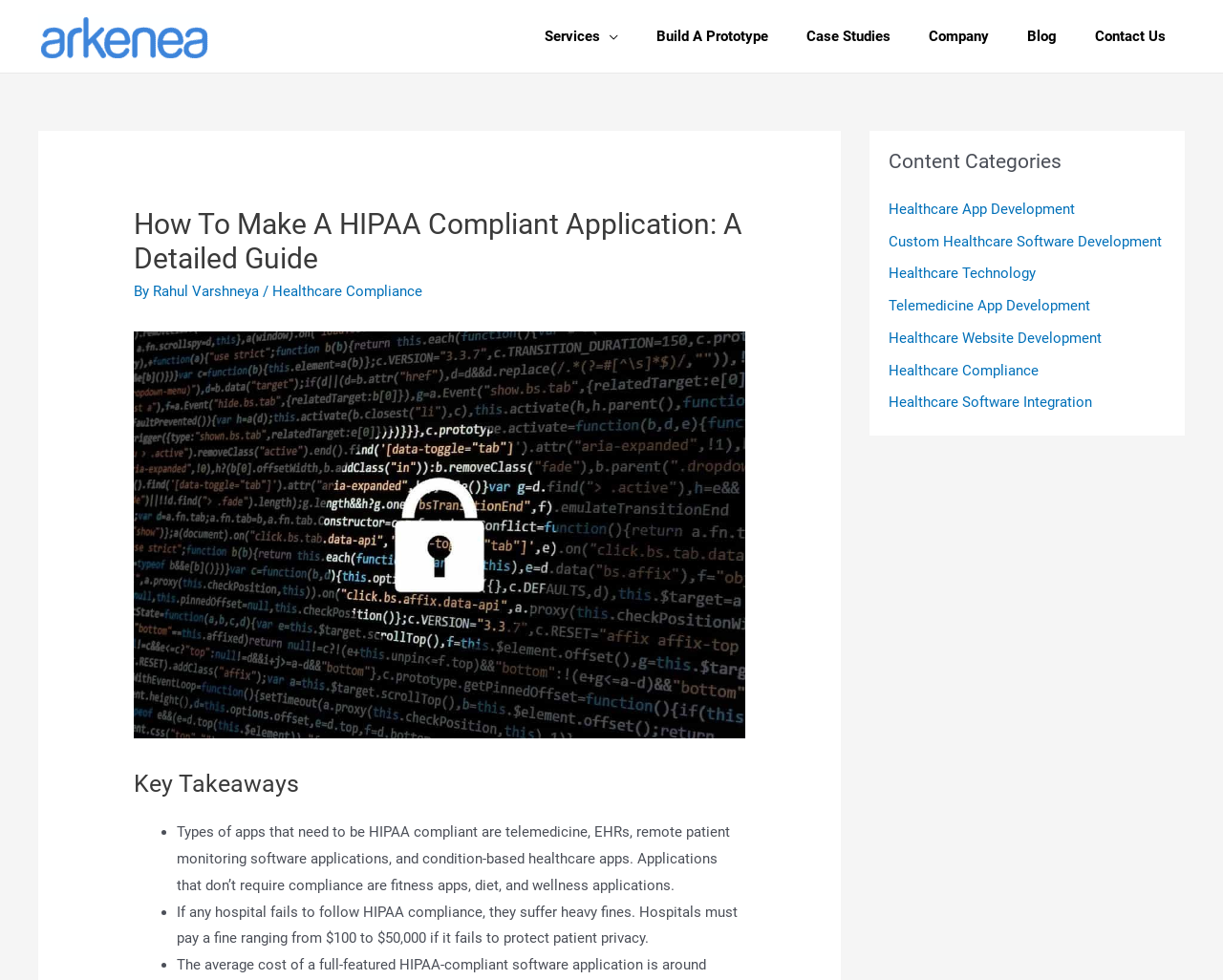What is the author of this article?
Please respond to the question with as much detail as possible.

The author of this article can be found by looking at the header section of the webpage, where it says 'By Rahul Varshneya'.